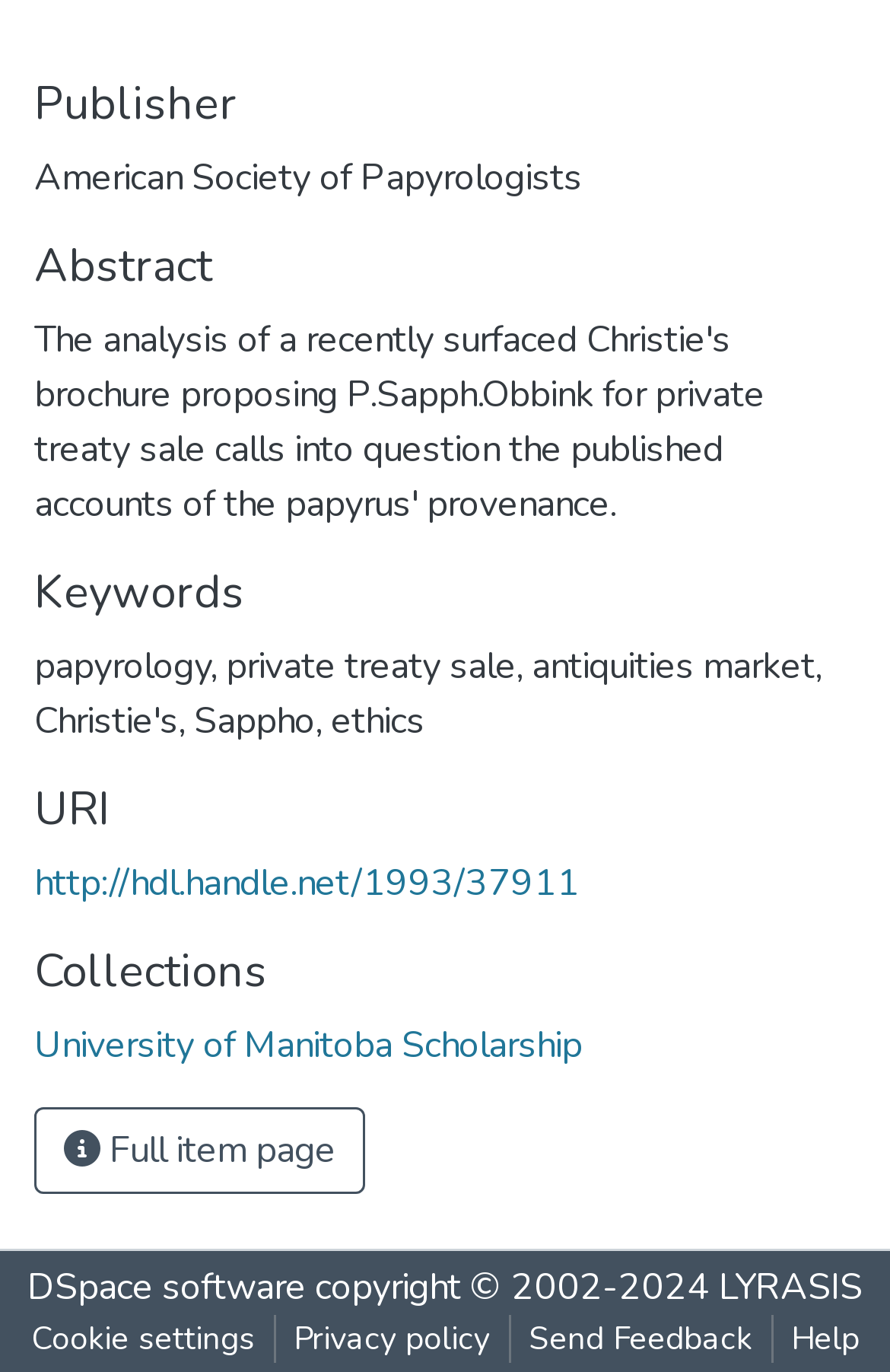Find the bounding box coordinates for the element that must be clicked to complete the instruction: "Visit the University of Manitoba Scholarship collection". The coordinates should be four float numbers between 0 and 1, indicated as [left, top, right, bottom].

[0.038, 0.744, 0.654, 0.781]